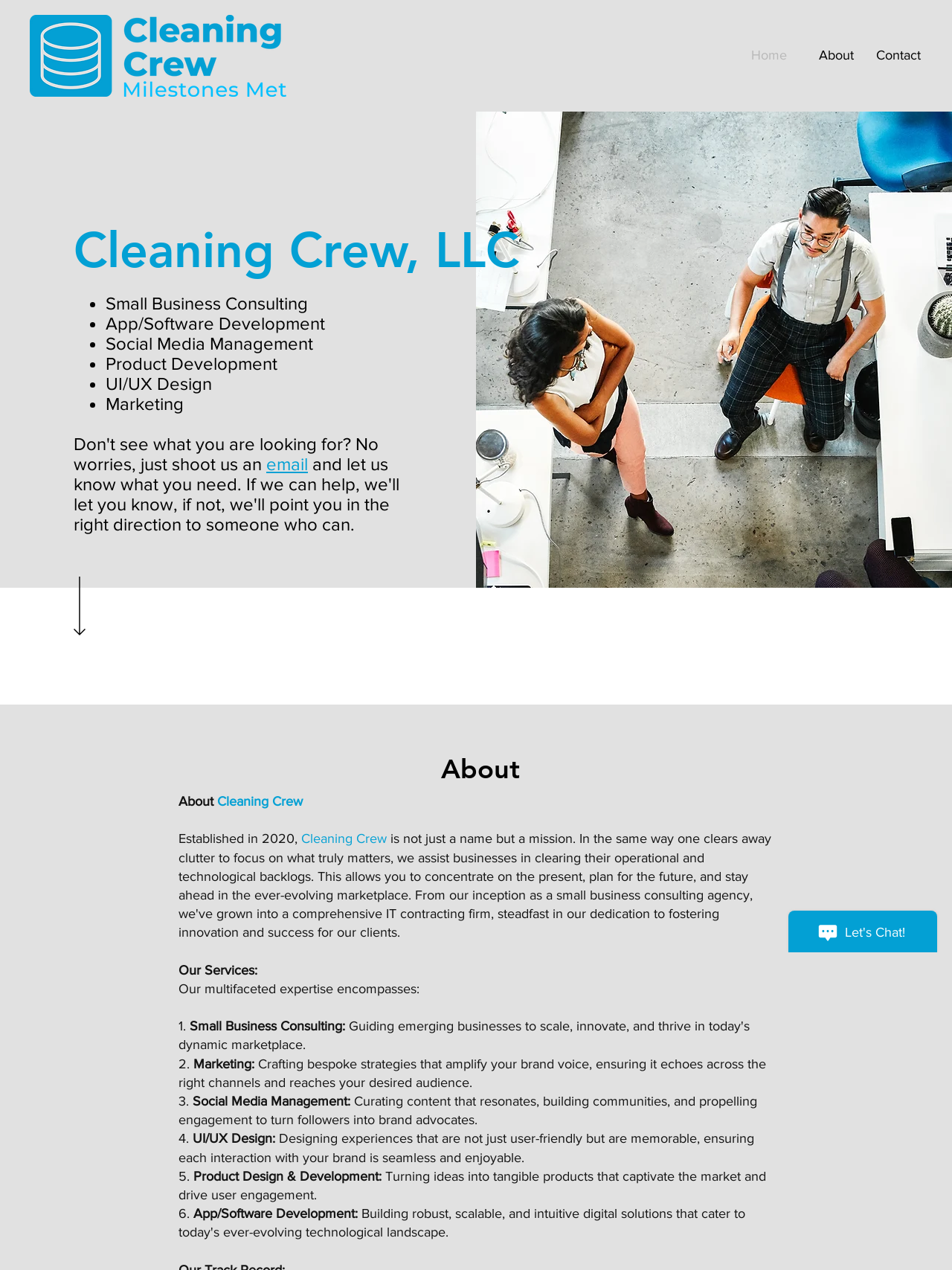Can you locate the main headline on this webpage and provide its text content?

Cleaning Crew, LLC